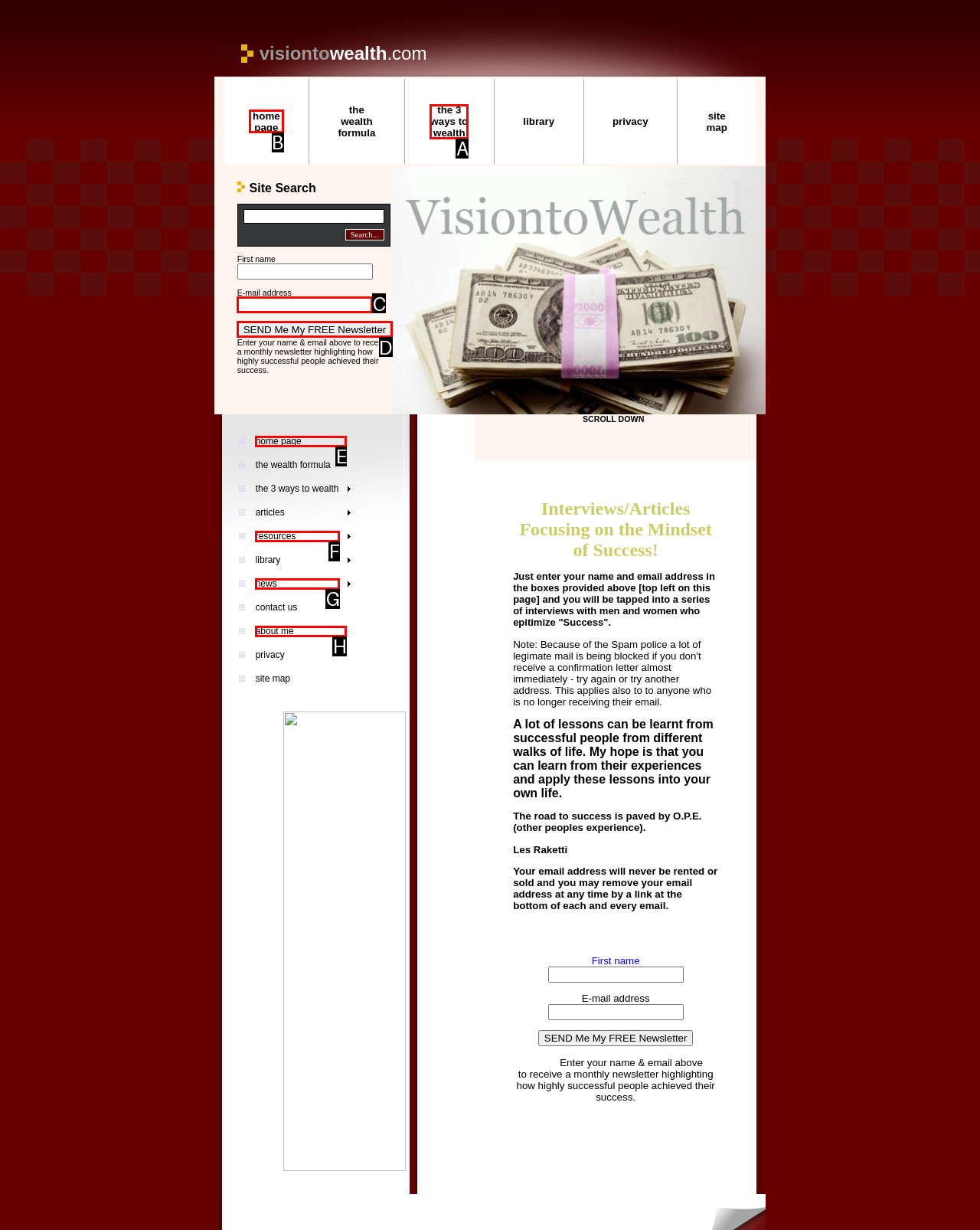Based on the description: Home
Select the letter of the corresponding UI element from the choices provided.

None